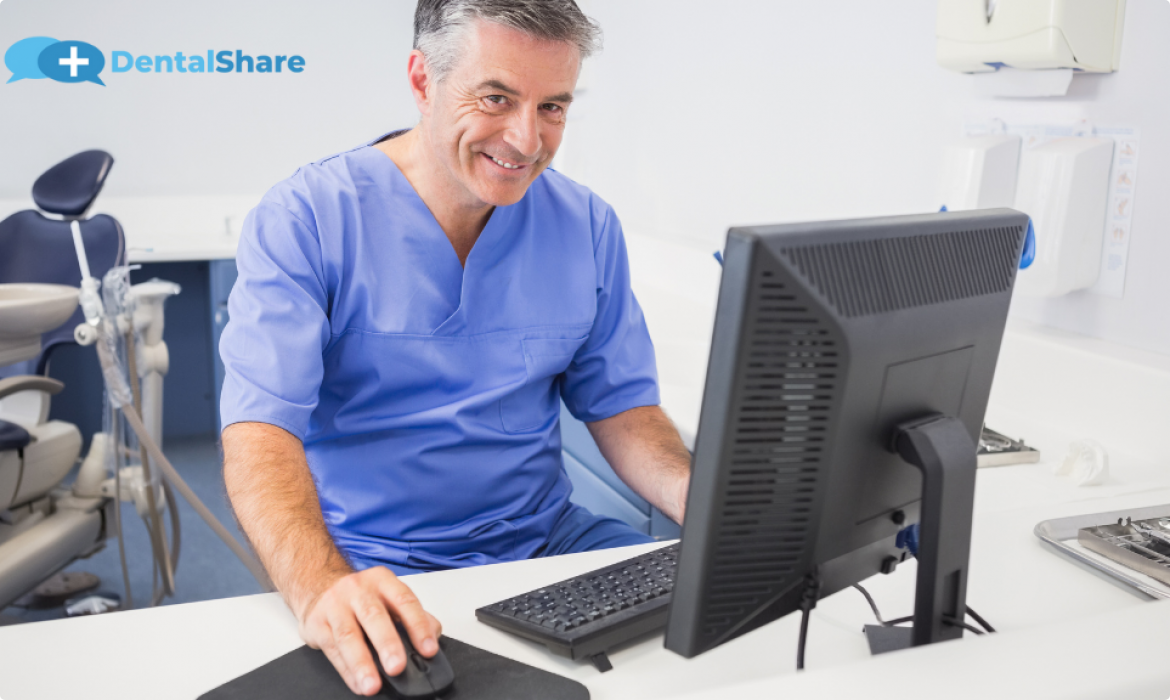Explain the image in a detailed and thorough manner.

In this image, a smiling male dental professional is seated at a desk, focused on his computer screen while using a mouse with his right hand. He is dressed in a light blue scrub top, suggesting a clinical or dental environment. The background features dental equipment, including a dental chair and various tools, indicating that he is likely in a dental office. The image is branded with the logo of DentalShare, emphasizing a connection to dental services or resources. This scene reflects a modern approach to dental practice, highlighting the integration of technology in providing patient care and promoting dental health.